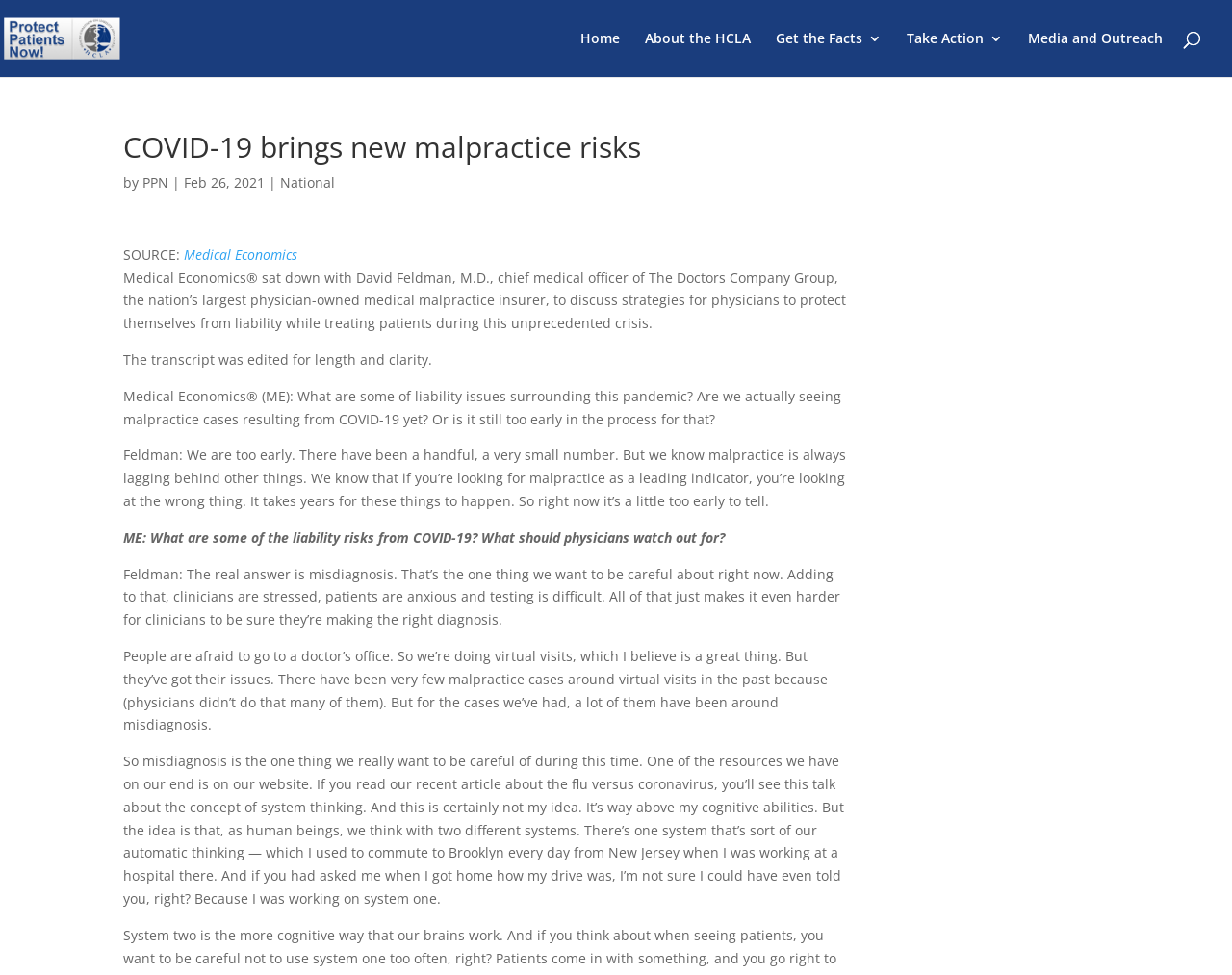Pinpoint the bounding box coordinates of the element that must be clicked to accomplish the following instruction: "Go to the 'Home' page". The coordinates should be in the format of four float numbers between 0 and 1, i.e., [left, top, right, bottom].

[0.471, 0.033, 0.503, 0.079]